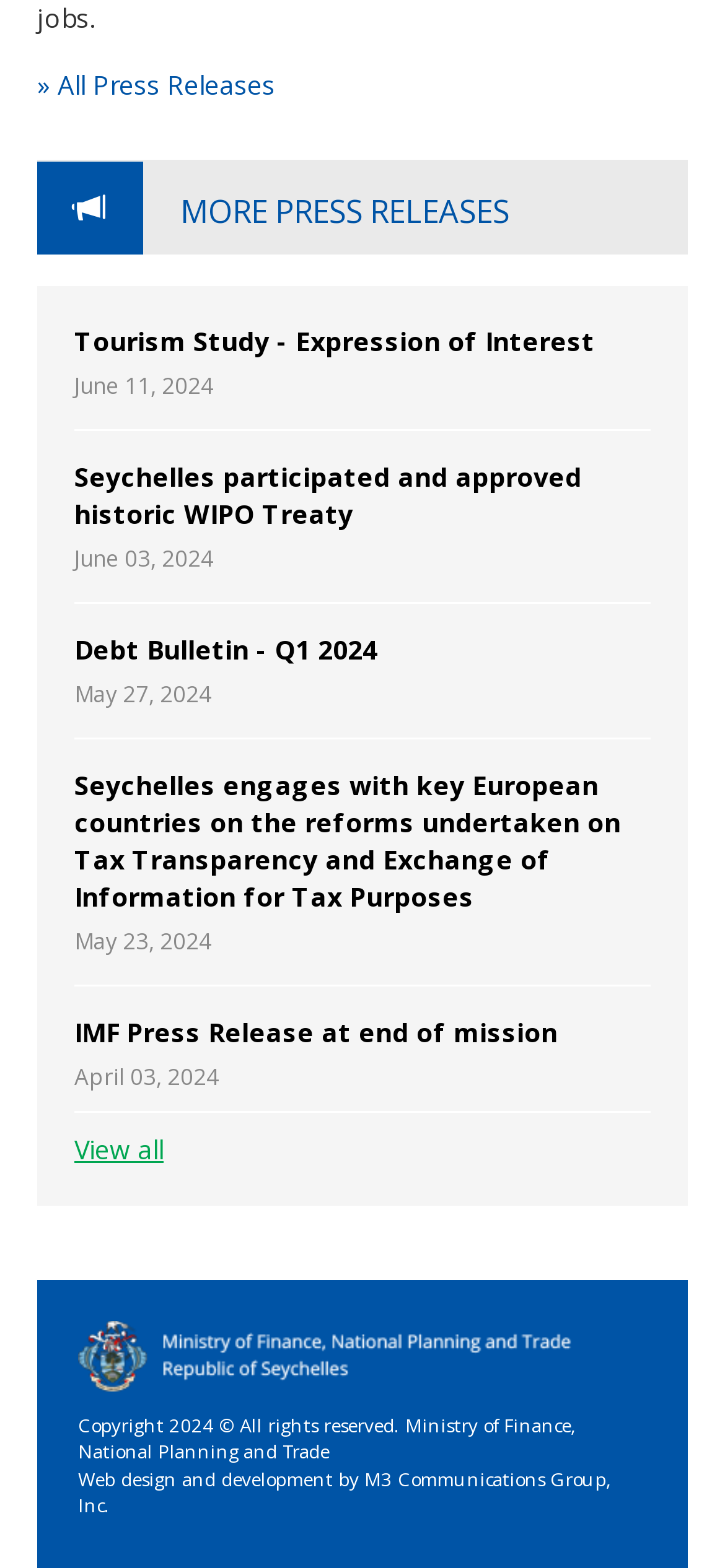Please identify the bounding box coordinates of the element's region that needs to be clicked to fulfill the following instruction: "Read Tourism Study - Expression of Interest". The bounding box coordinates should consist of four float numbers between 0 and 1, i.e., [left, top, right, bottom].

[0.103, 0.206, 0.821, 0.228]